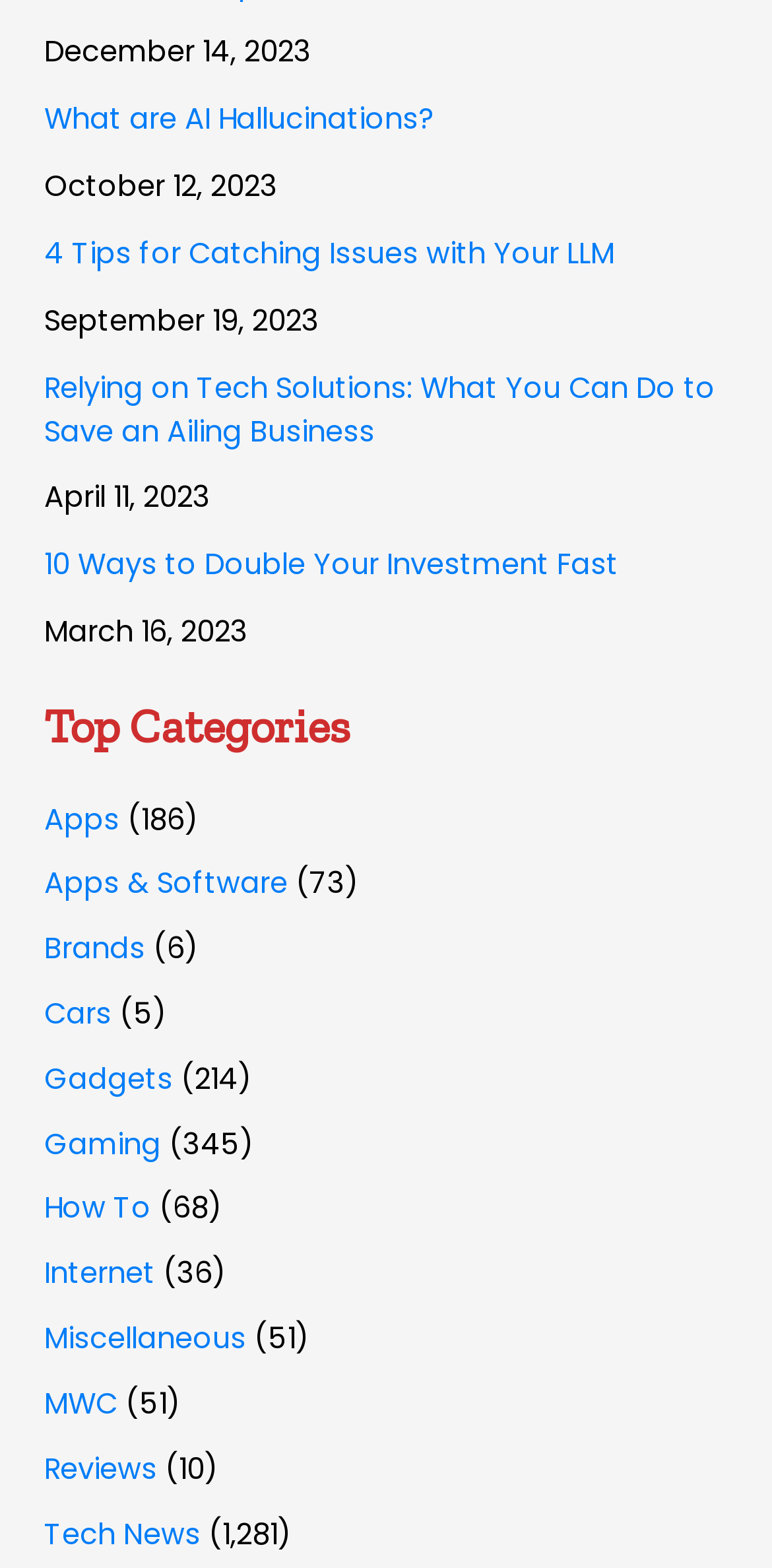Please locate the clickable area by providing the bounding box coordinates to follow this instruction: "Go to Health category".

None